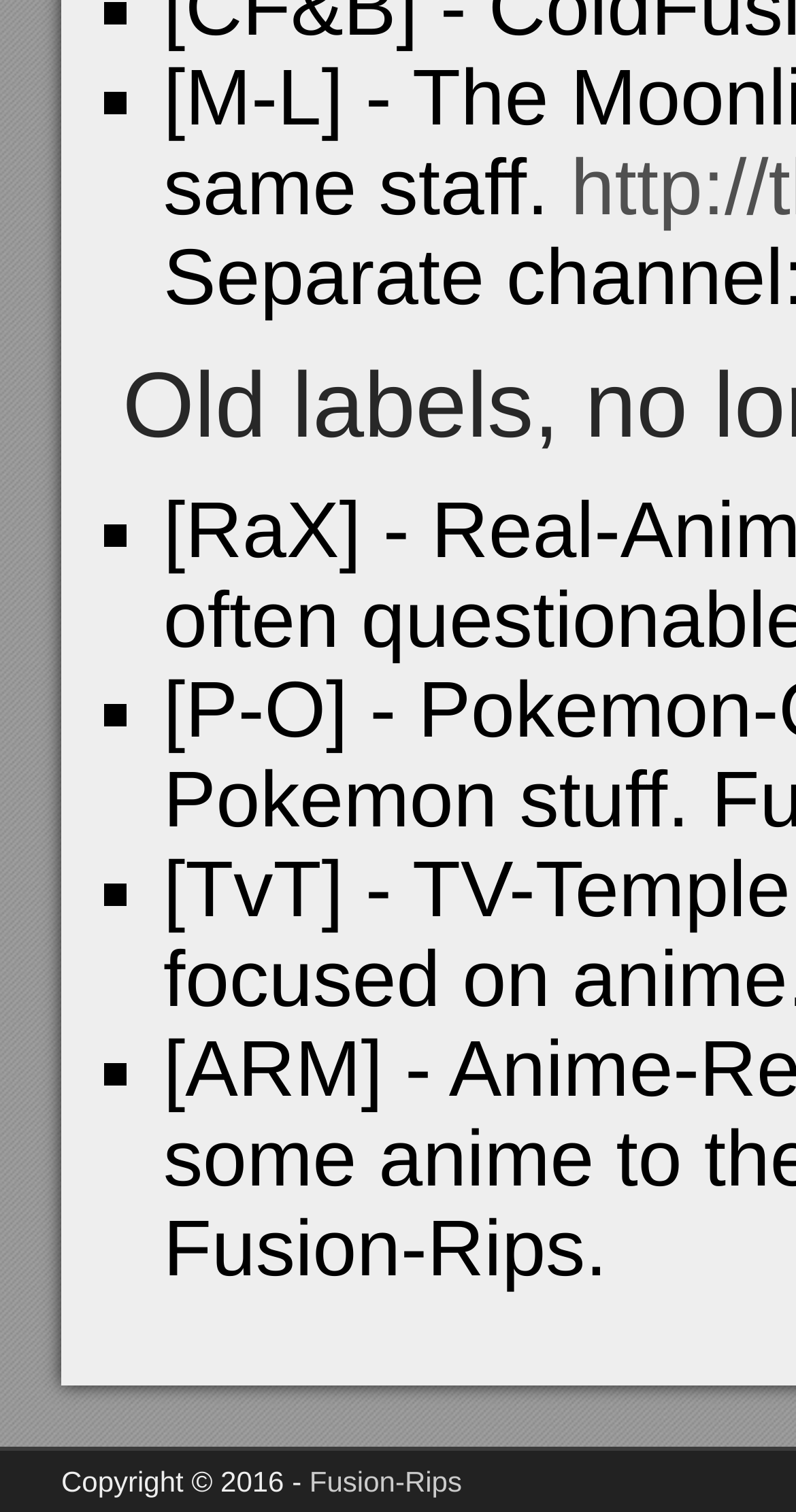What is the copyright year range?
Based on the image, answer the question with as much detail as possible.

The StaticText element with the text 'Copyright © 2016 -' suggests that the copyright year range starts from 2016, but the end year is not specified.